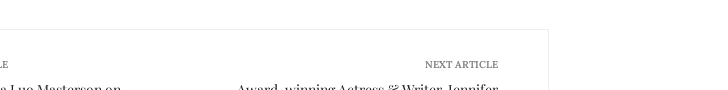Describe all the elements in the image with great detail.

The image accompanies an article discussing Actress Quanna Luo Masterson's insights on embracing her Chinese-British identity. Situated within the article, it serves as a visual transition between this piece and the next, titled "Award-winning Actress & Writer, Jennifer Preston, tells us what inspired her to start her successful screen journey." The layout includes links to navigate between articles, enhancing user interaction and accessibility within the publication, while providing a platform for diverse voices in storytelling.